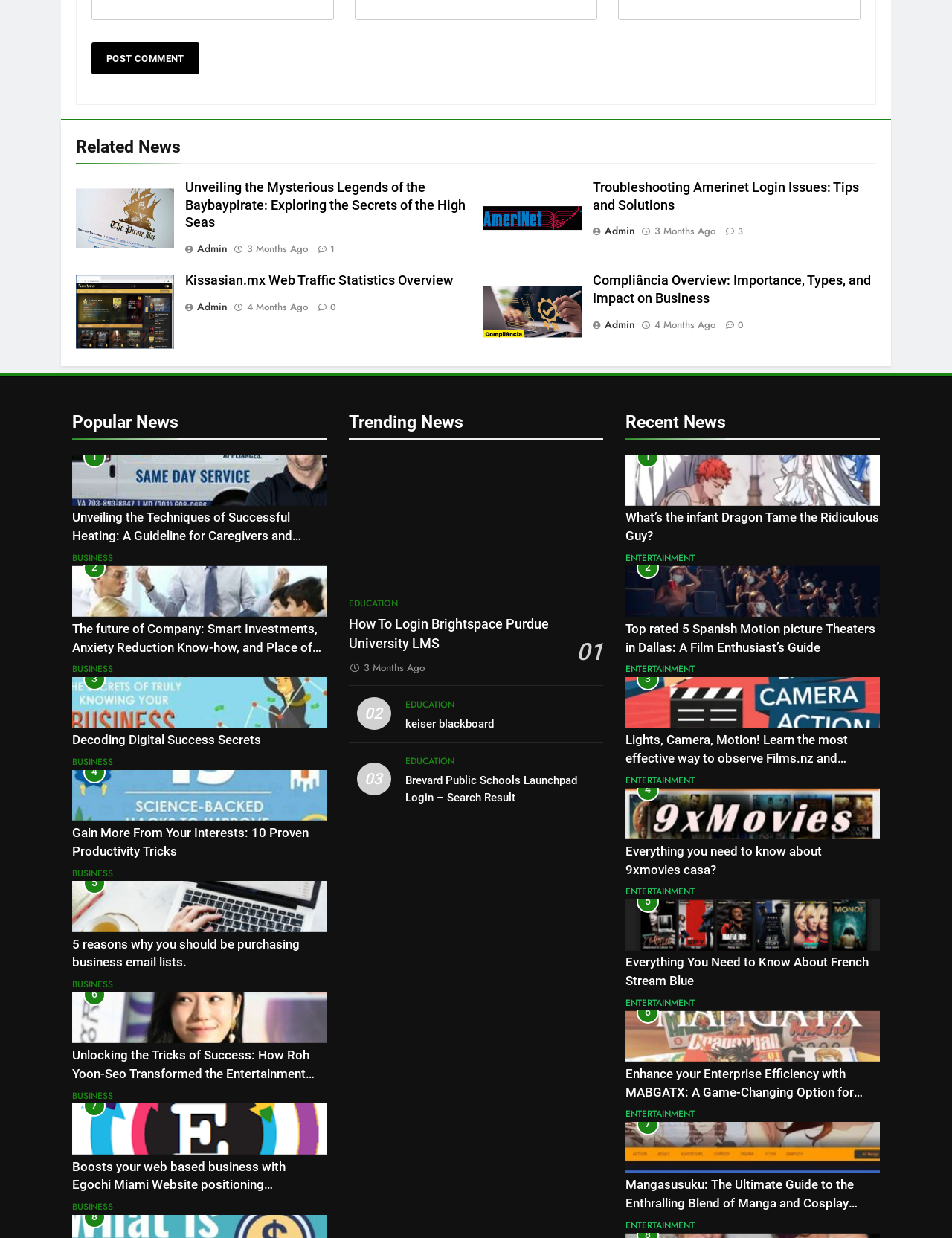Determine the bounding box coordinates of the clickable element to complete this instruction: "Read article about Unveiling the Mysterious Legends of the Baybaypirate". Provide the coordinates in the format of four float numbers between 0 and 1, [left, top, right, bottom].

[0.195, 0.145, 0.489, 0.186]